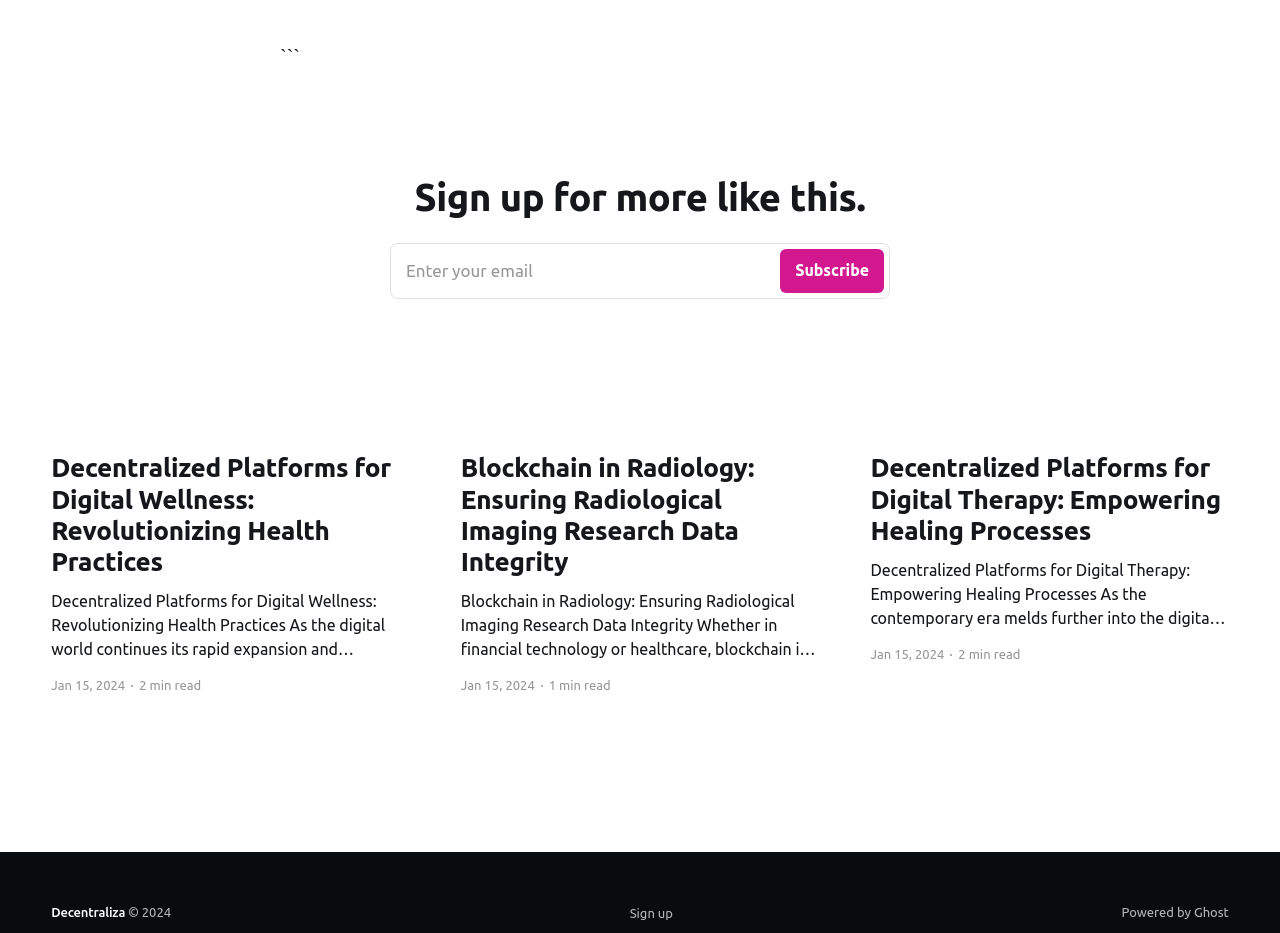Identify the bounding box of the UI element that matches this description: "Decentraliza".

[0.04, 0.97, 0.098, 0.985]